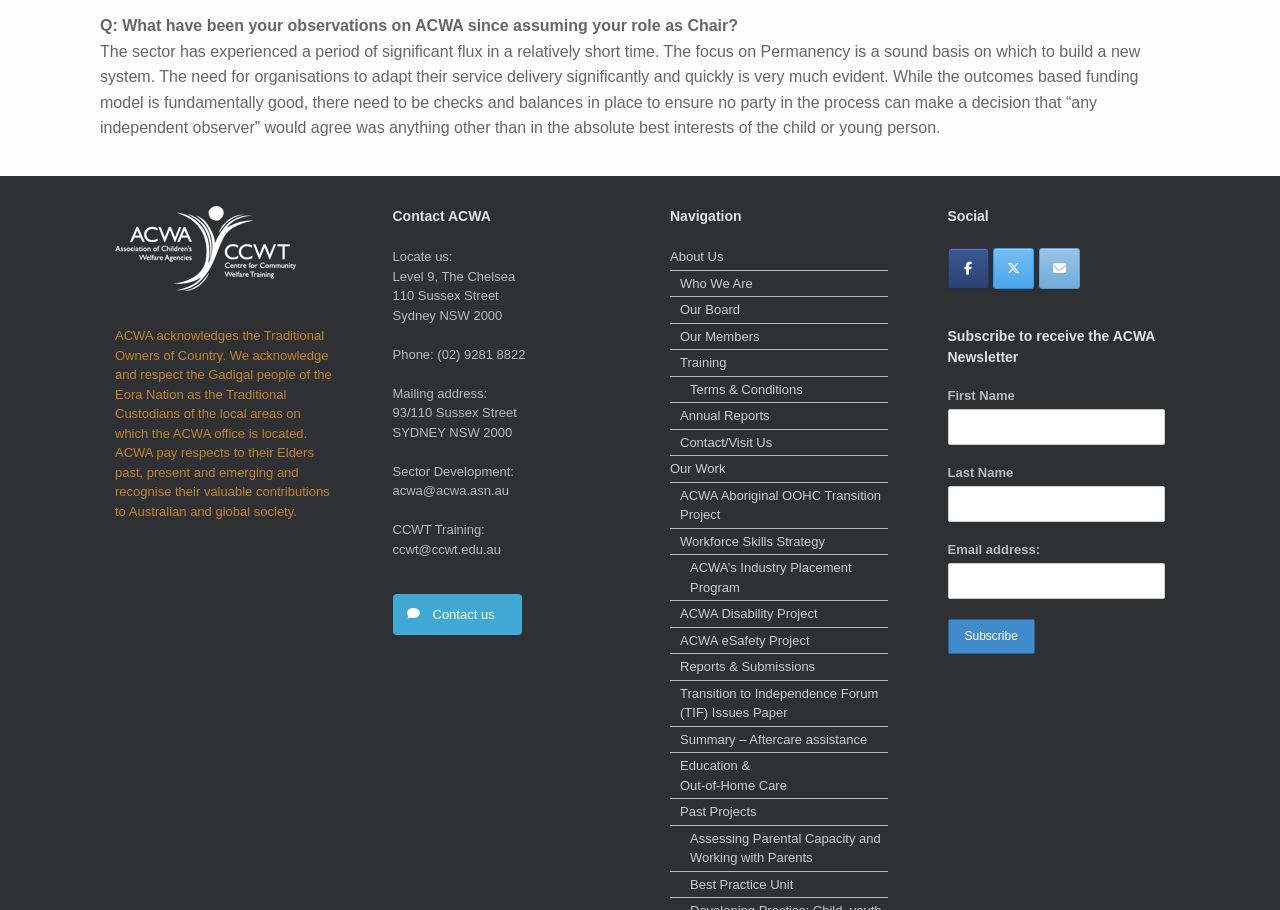Locate the bounding box for the described UI element: "parent_node: ABOUT". Ensure the coordinates are four float numbers between 0 and 1, formatted as [left, top, right, bottom].

None